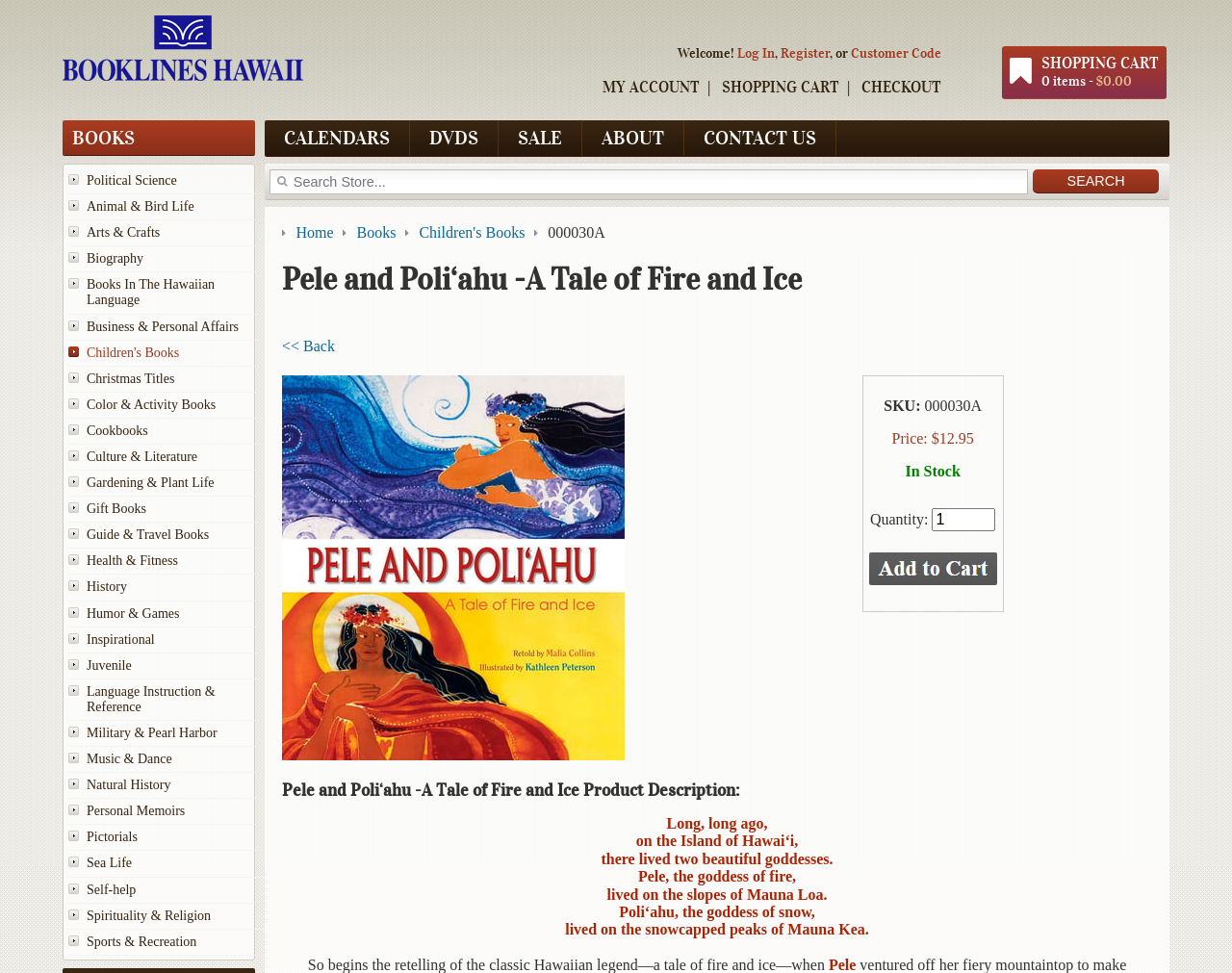Determine the bounding box coordinates of the clickable element to complete this instruction: "Log in to account". Provide the coordinates in the format of four float numbers between 0 and 1, [left, top, right, bottom].

[0.598, 0.046, 0.629, 0.064]